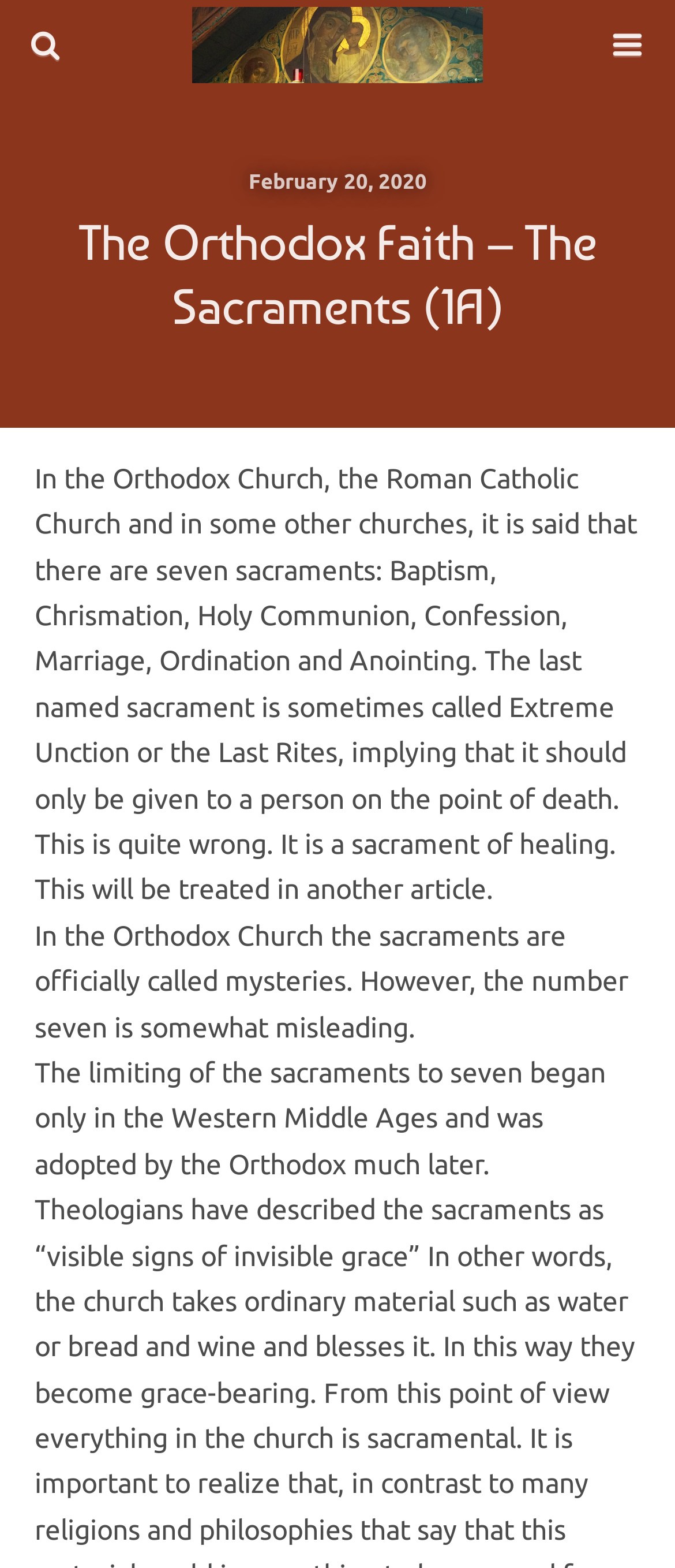Give a one-word or short-phrase answer to the following question: 
What is the date mentioned on the webpage?

February 20, 2020